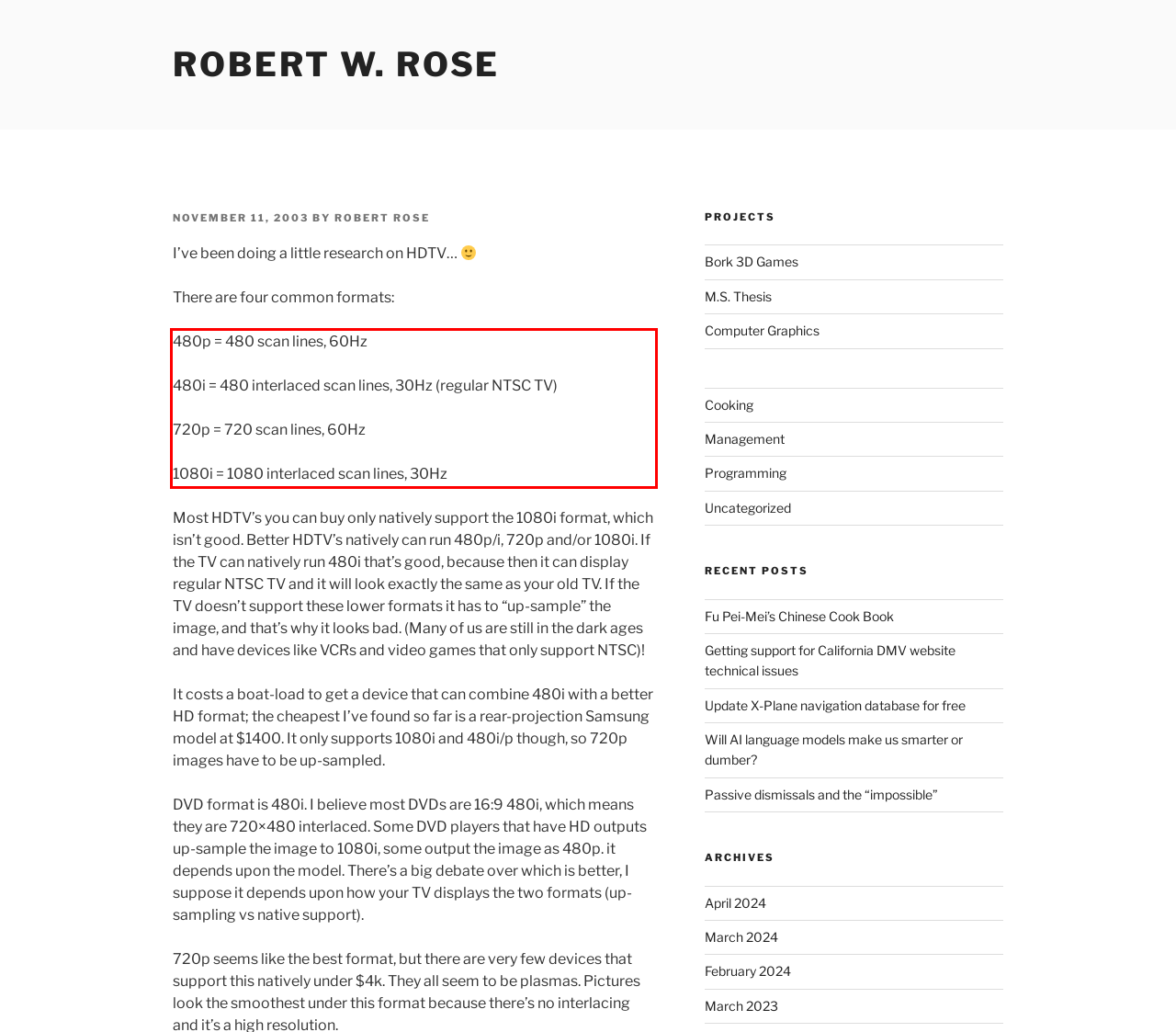You are provided with a screenshot of a webpage containing a red bounding box. Please extract the text enclosed by this red bounding box.

480p = 480 scan lines, 60Hz 480i = 480 interlaced scan lines, 30Hz (regular NTSC TV) 720p = 720 scan lines, 60Hz 1080i = 1080 interlaced scan lines, 30Hz